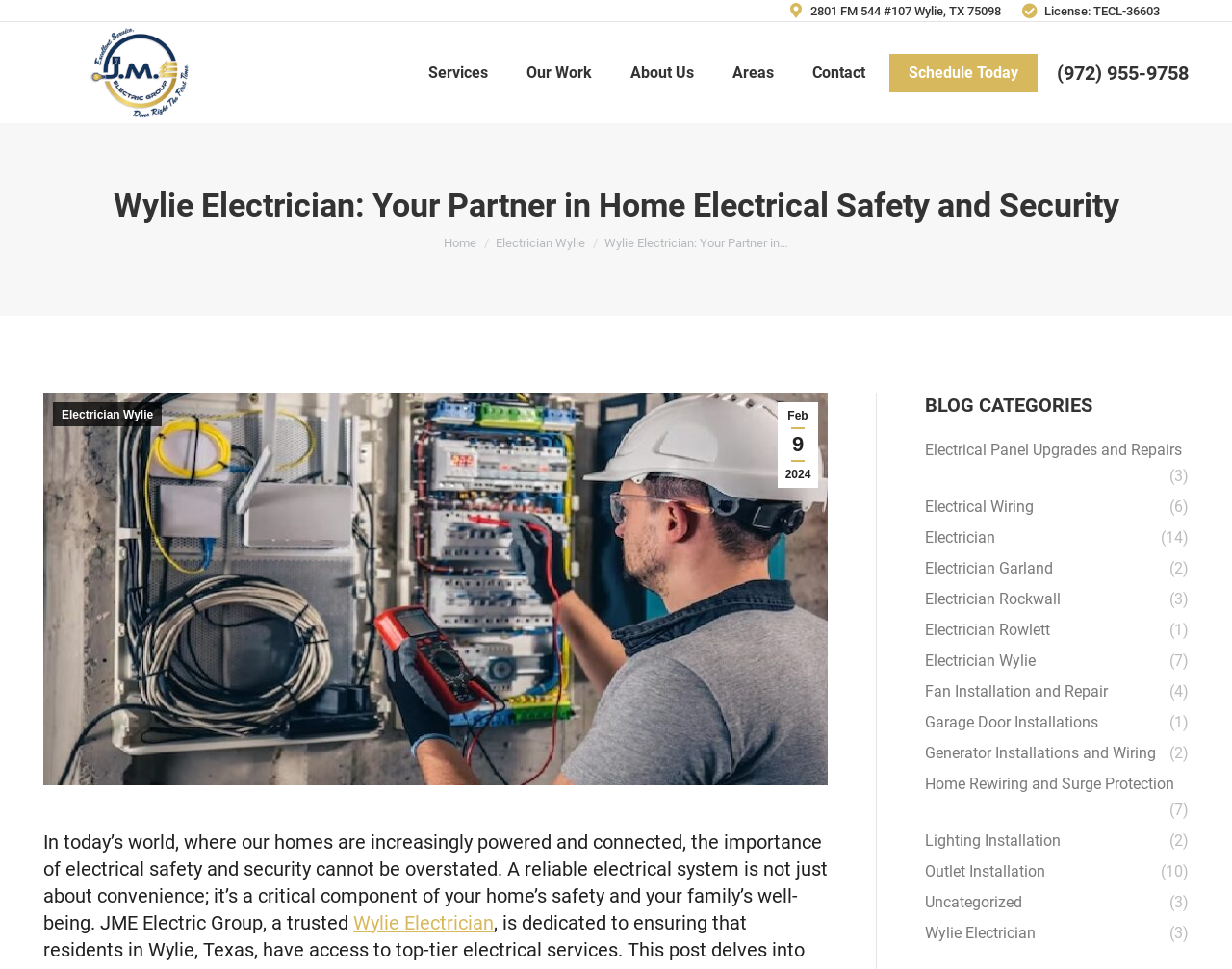What is the main topic of the blog post? Based on the image, give a response in one word or a short phrase.

Electrical safety and security